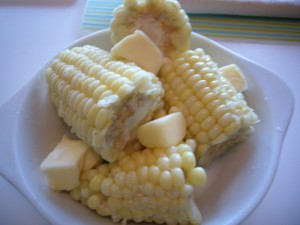Illustrate the image with a detailed caption.

The image features a bowl filled with freshly prepared corn on the cob, showcasing several ears cut into smaller pieces. The corn is pale yellow, indicating its freshness, and is generously topped with cubes of butter that are melting slightly into the kernels. The background displays a hint of soft, striped fabric, suggesting a casual dining atmosphere. This depiction resonates well with the theme of the "Puffy Corn Omelete," as it emphasizes the love for corn featured in the recipe. It correlates to the post published on September 15, 2010, which highlights how summer corn adds vibrant flavor to dishes.